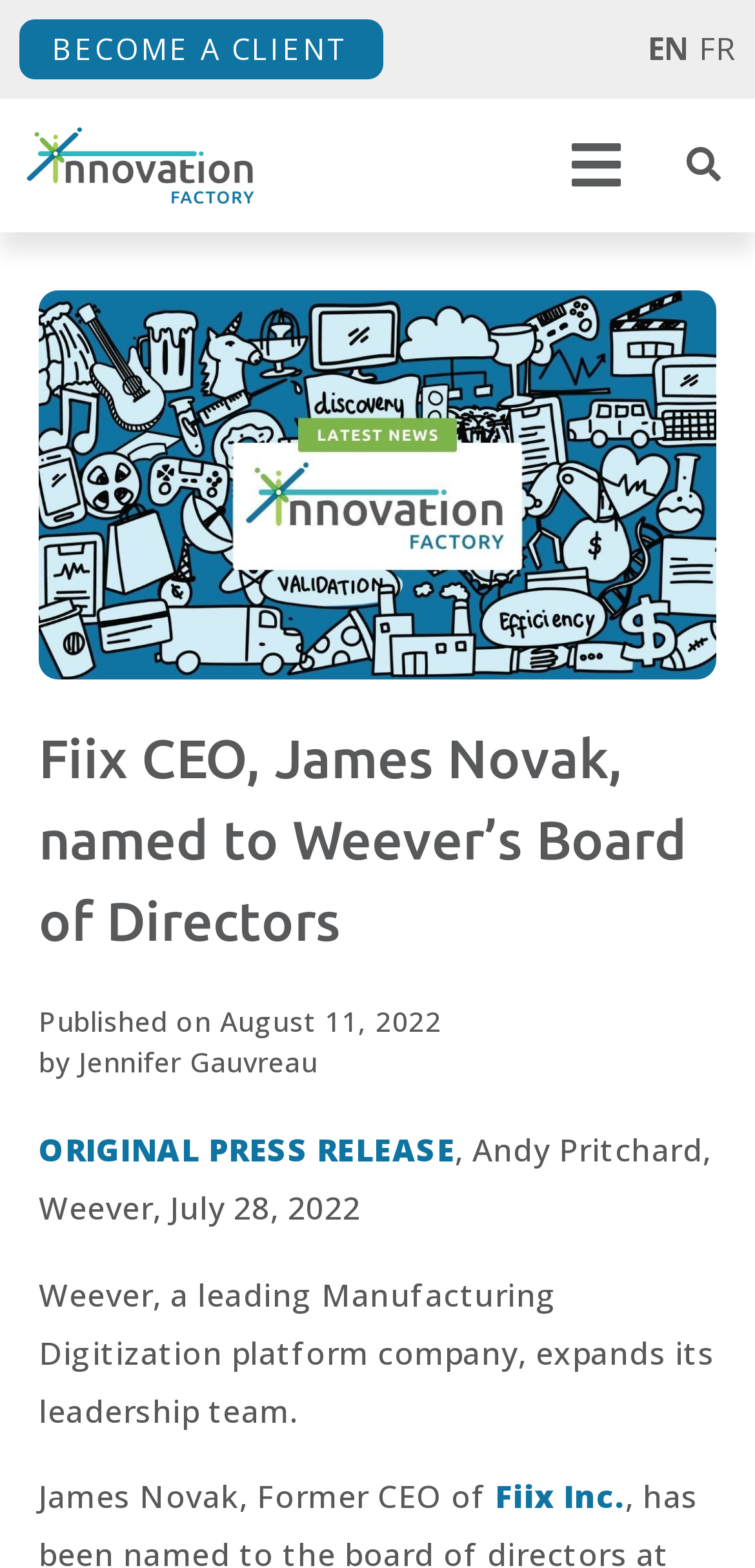Given the description: "March 2023", determine the bounding box coordinates of the UI element. The coordinates should be formatted as four float numbers between 0 and 1, [left, top, right, bottom].

None